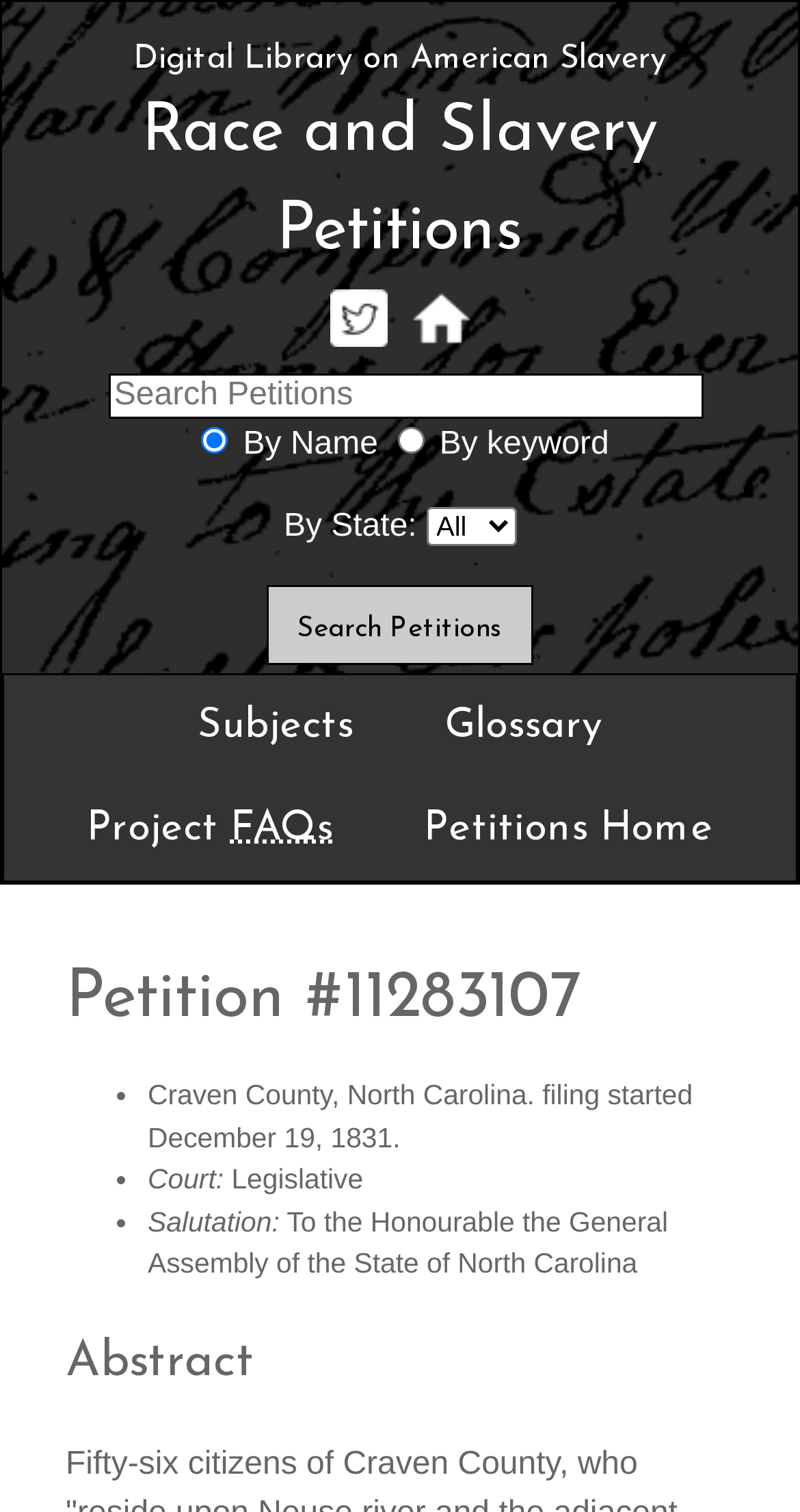In which state was the petition filed?
Please give a detailed and elaborate explanation in response to the question.

The state in which the petition was filed can be found in the text below the petition name, which reads 'Craven County, North Carolina. filing started December 19, 1831'.